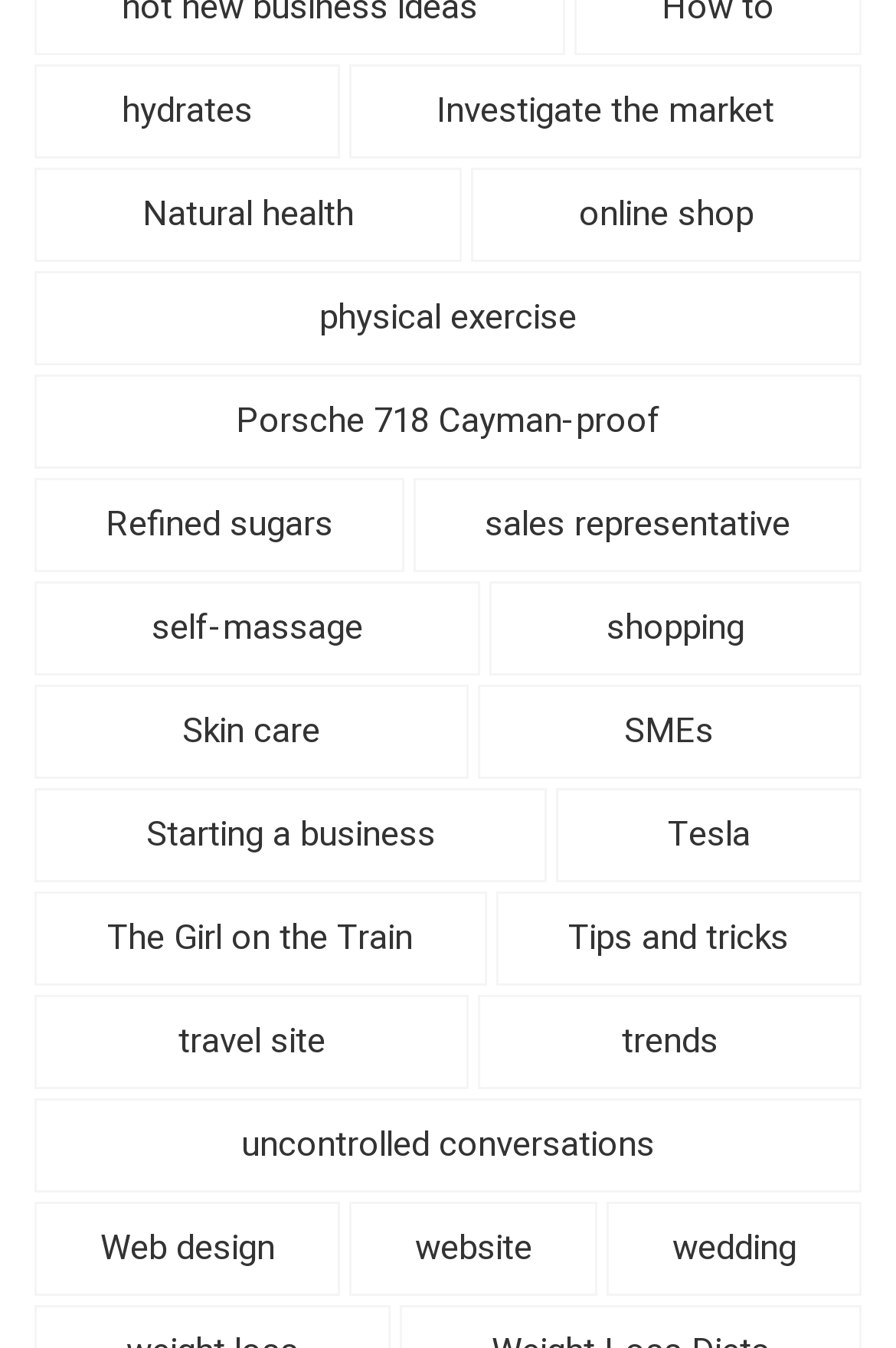What is the first link on the webpage?
Respond to the question with a well-detailed and thorough answer.

The first link on the webpage is 'hydrates' which is located at the top-left corner of the webpage with a bounding box of [0.038, 0.048, 0.379, 0.118].